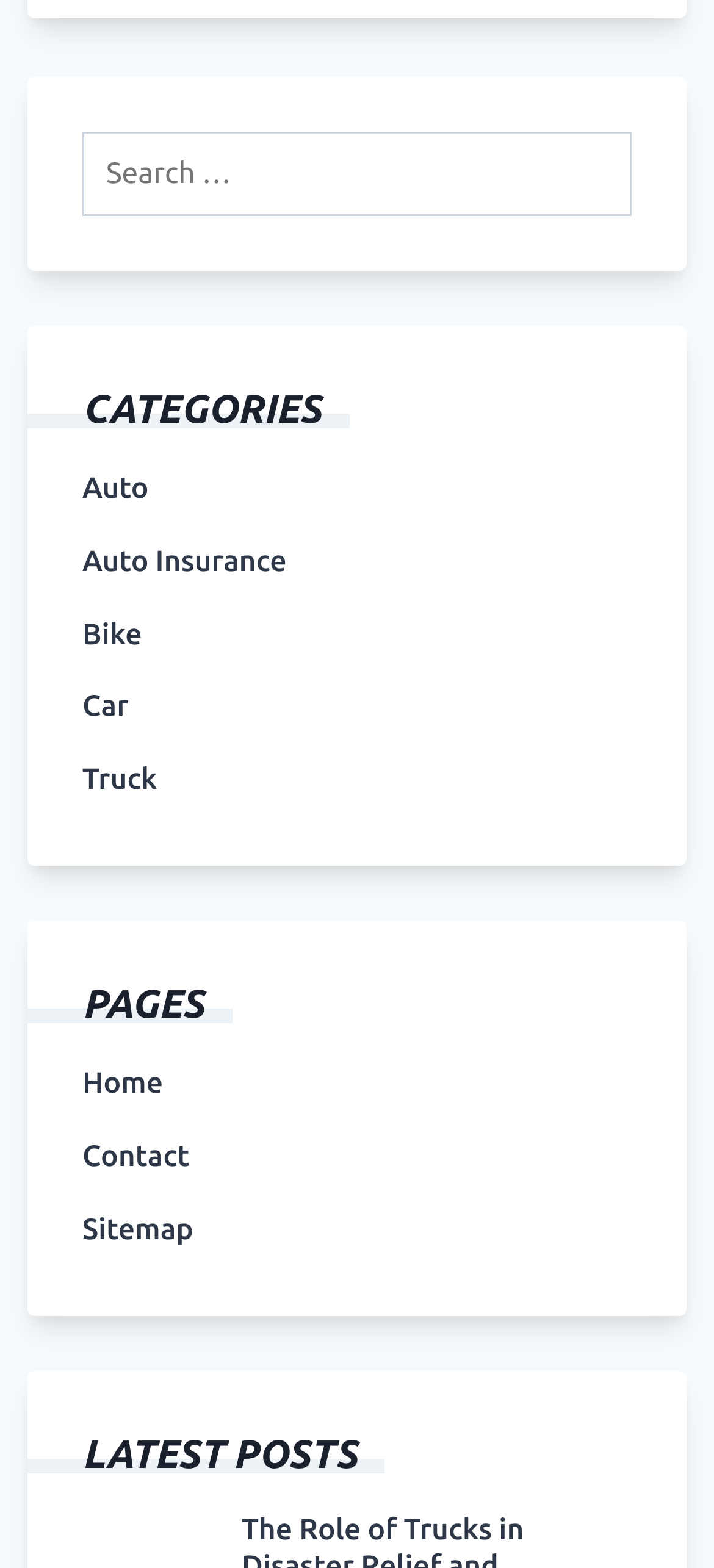Based on the image, provide a detailed and complete answer to the question: 
How many links are under 'PAGES'?

The number of links under 'PAGES' can be found by counting the links in the 'PAGES' section, which are 'Home', 'Contact', and 'Sitemap', totaling 3 links.